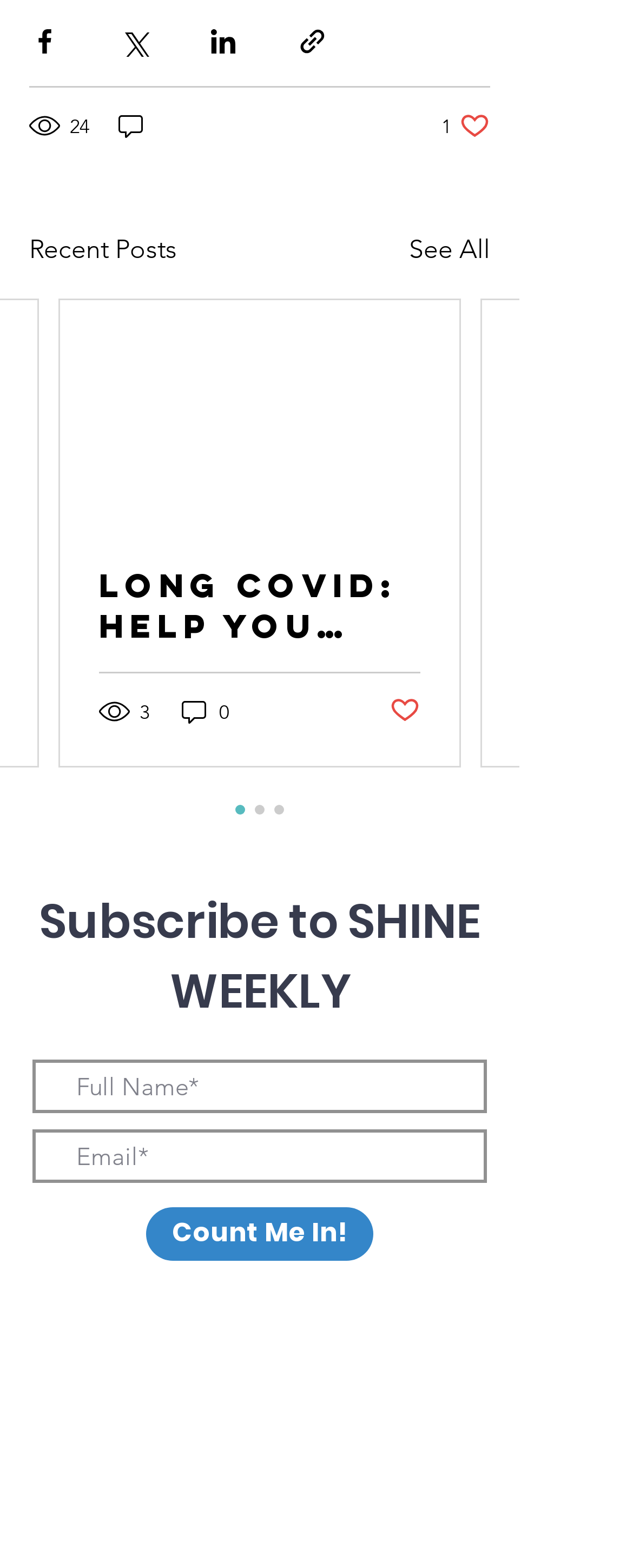What is the purpose of the 'Count Me In!' button?
Using the image as a reference, answer with just one word or a short phrase.

Subscribe to SHINE WEEKLY